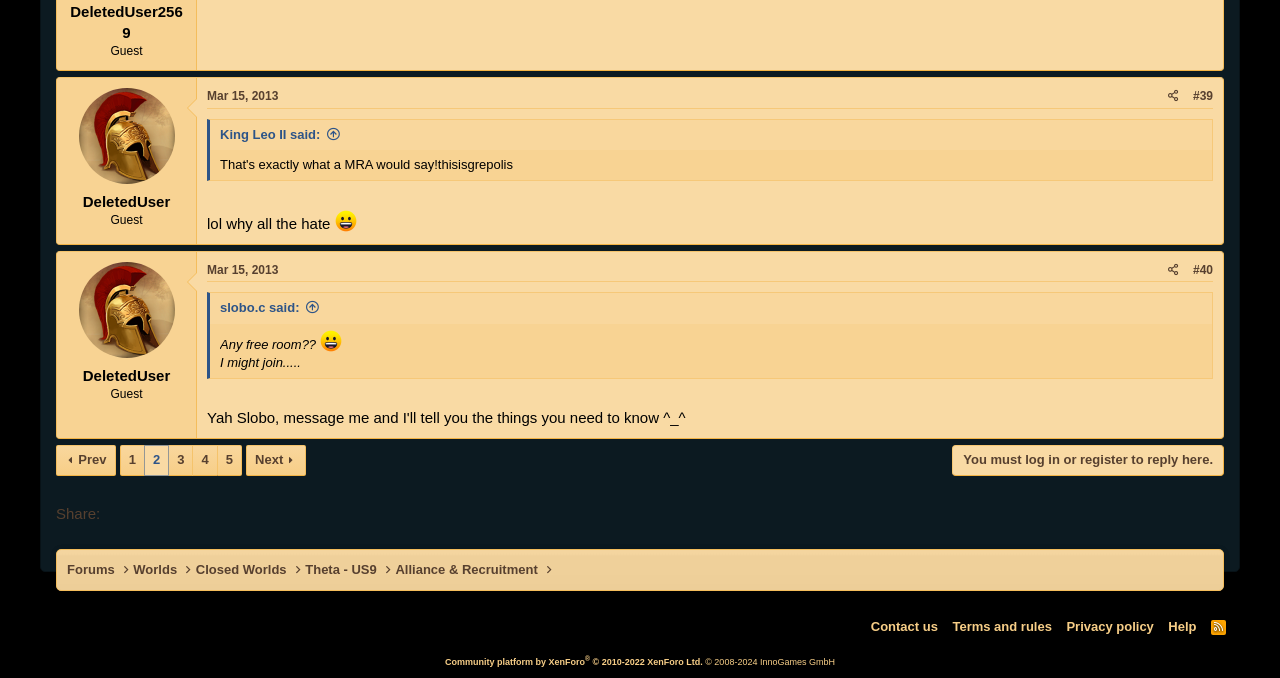What is the name of the user who made the second post?
Analyze the image and deliver a detailed answer to the question.

I looked at the second post in the thread, which has a quote from a user named 'slobo.c'.